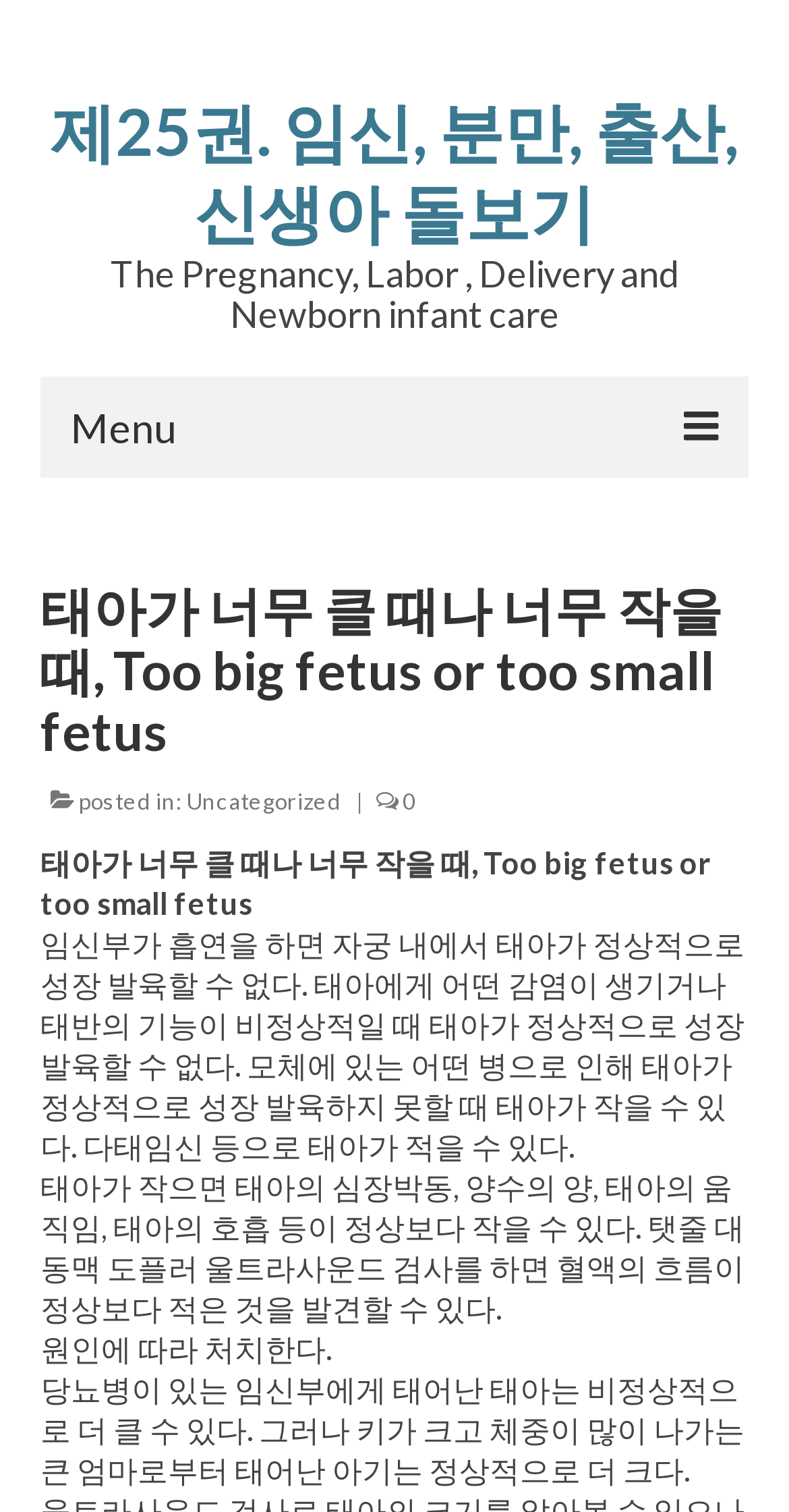Use a single word or phrase to answer the question:
What is the title of the current chapter?

Too big fetus or too small fetus